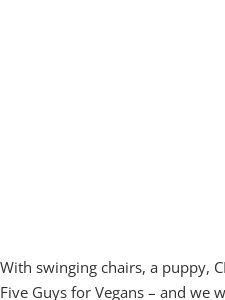Does the eatery serve non-vegan options?
Look at the image and respond with a one-word or short-phrase answer.

No